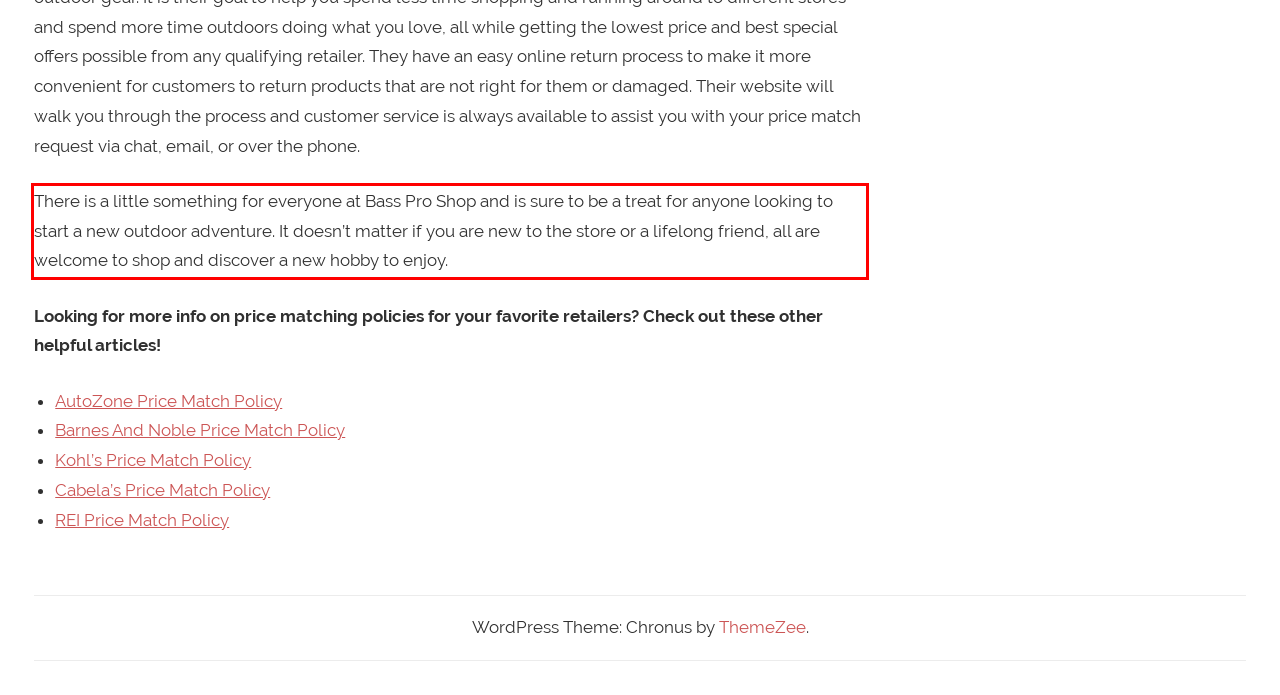Given a screenshot of a webpage containing a red rectangle bounding box, extract and provide the text content found within the red bounding box.

There is a little something for everyone at Bass Pro Shop and is sure to be a treat for anyone looking to start a new outdoor adventure. It doesn’t matter if you are new to the store or a lifelong friend, all are welcome to shop and discover a new hobby to enjoy.